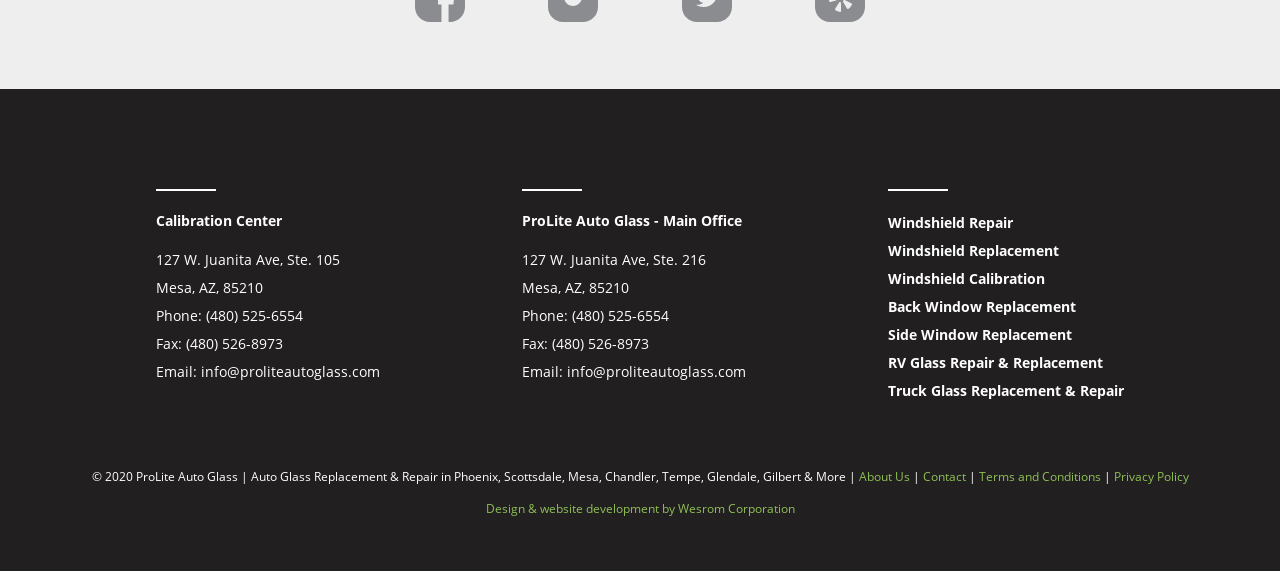Identify the bounding box coordinates of the section to be clicked to complete the task described by the following instruction: "Call (480) 525-6554". The coordinates should be four float numbers between 0 and 1, formatted as [left, top, right, bottom].

[0.161, 0.537, 0.237, 0.57]